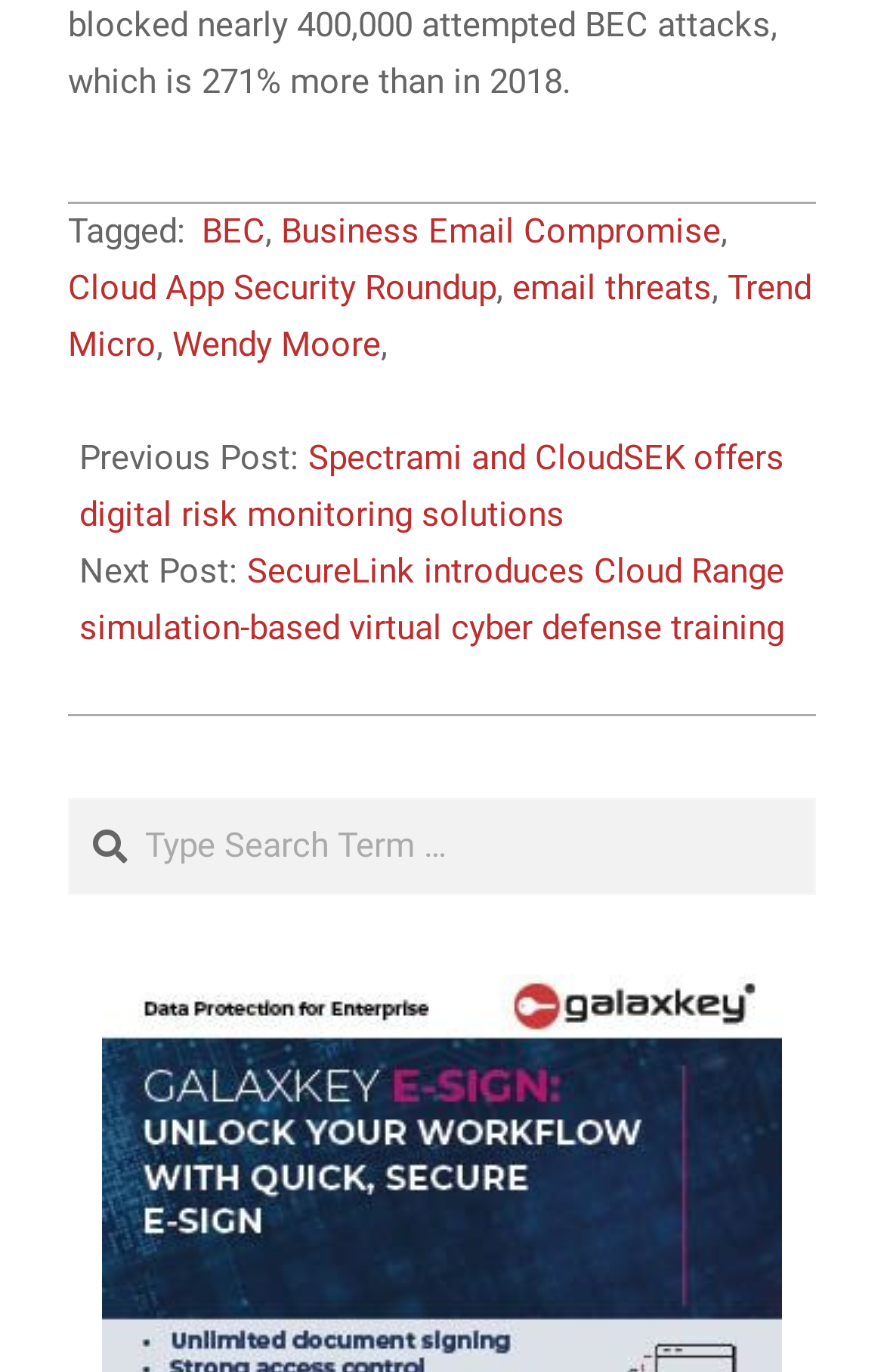Who is the author mentioned on the webpage?
Please provide a comprehensive answer to the question based on the webpage screenshot.

The author mentioned on the webpage is Wendy Moore, whose name is linked and likely leads to more information about the author or their other works.